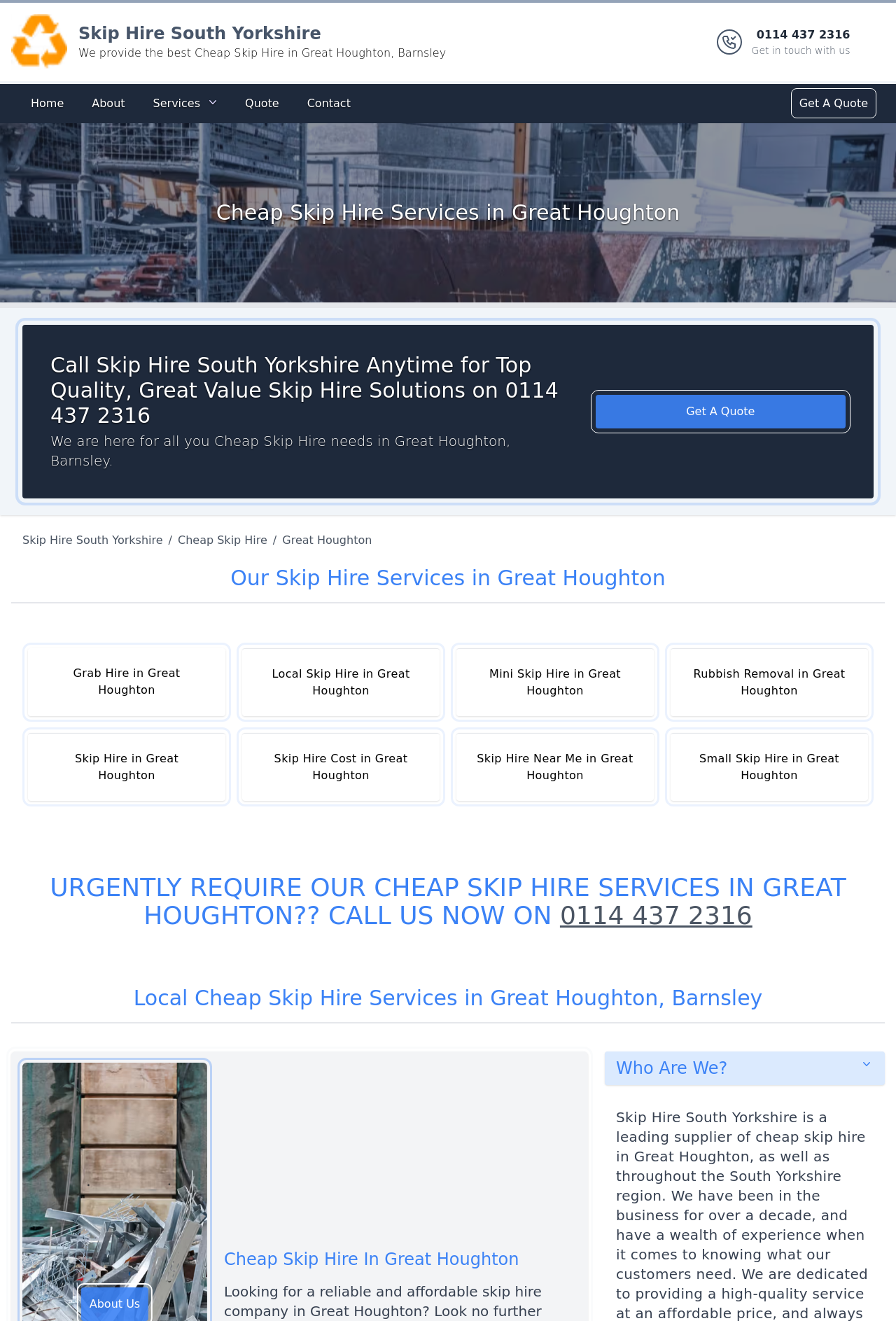What is the location where Skip Hire South Yorkshire provides its services?
Look at the image and respond to the question as thoroughly as possible.

I found the location by looking at the top section of the webpage, where it says 'Cheap Skip Hire in Great Houghton, Barnsley' and provides information about the services provided in that location.